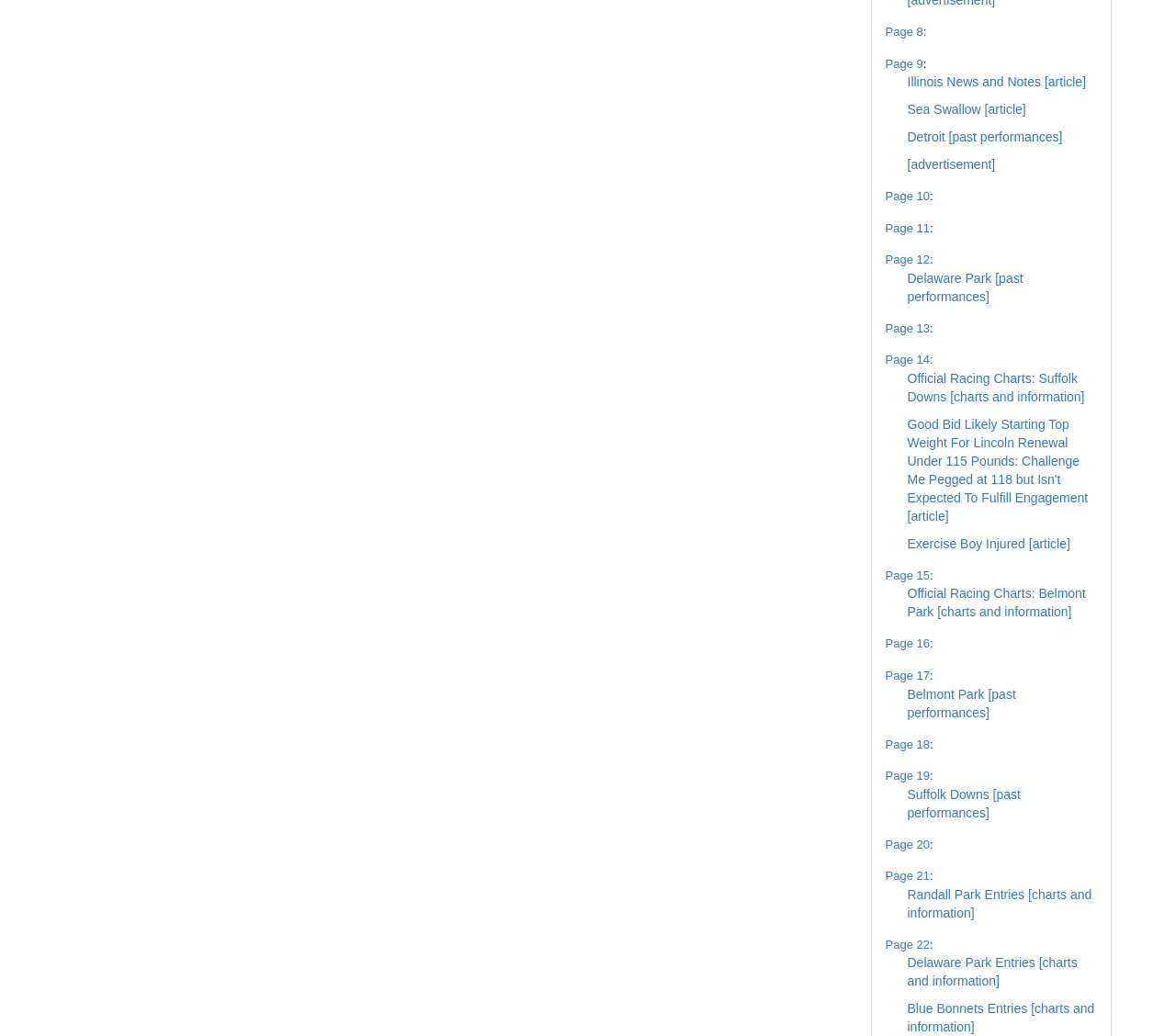Given the element description Sea Swallow [article], identify the bounding box coordinates for the UI element on the webpage screenshot. The format should be (top-left x, top-left y, bottom-right x, bottom-right y), with values between 0 and 1.

[0.771, 0.098, 0.872, 0.113]